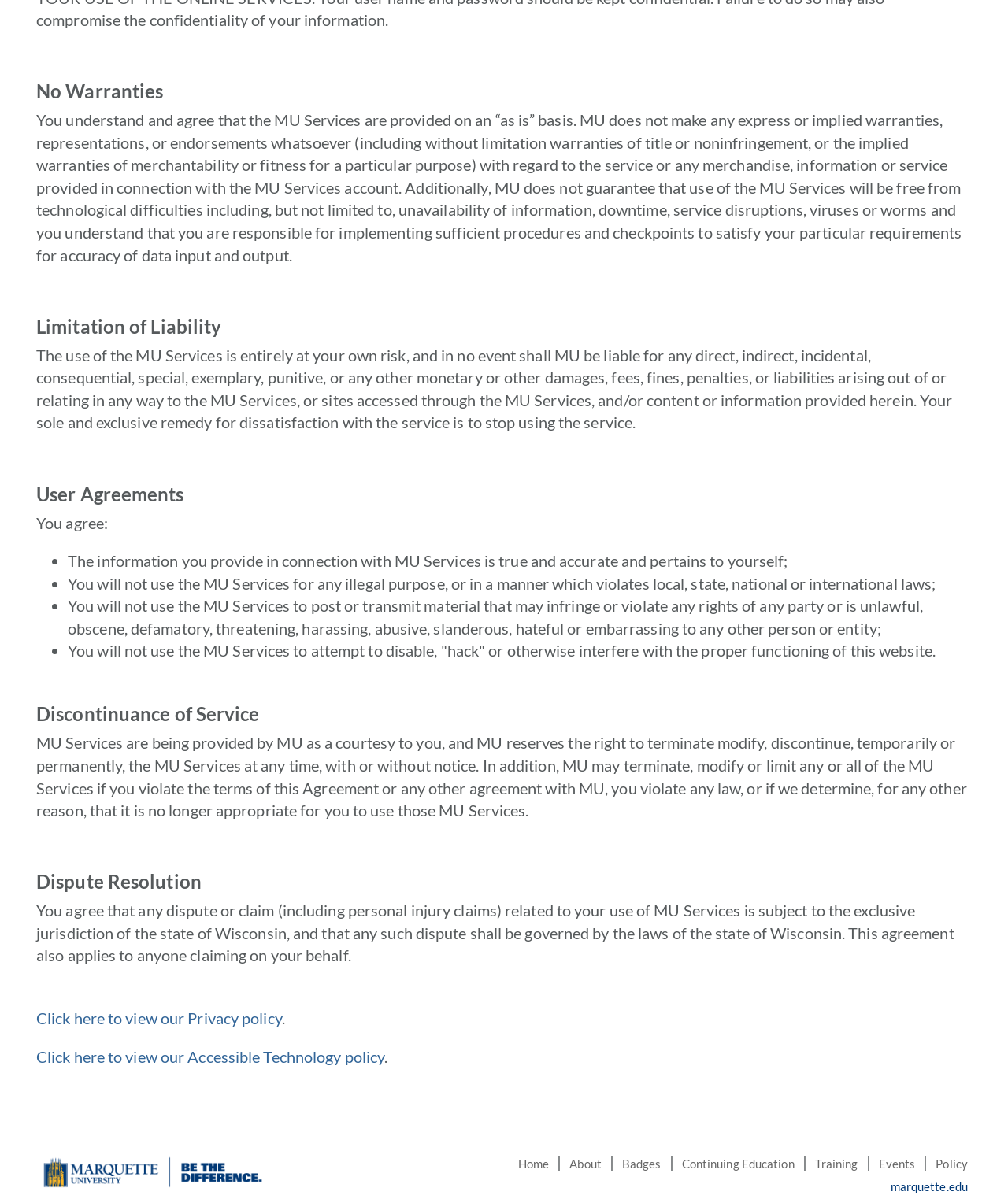Find the bounding box coordinates for the area you need to click to carry out the instruction: "Go to About". The coordinates should be four float numbers between 0 and 1, indicated as [left, top, right, bottom].

[0.565, 0.965, 0.597, 0.976]